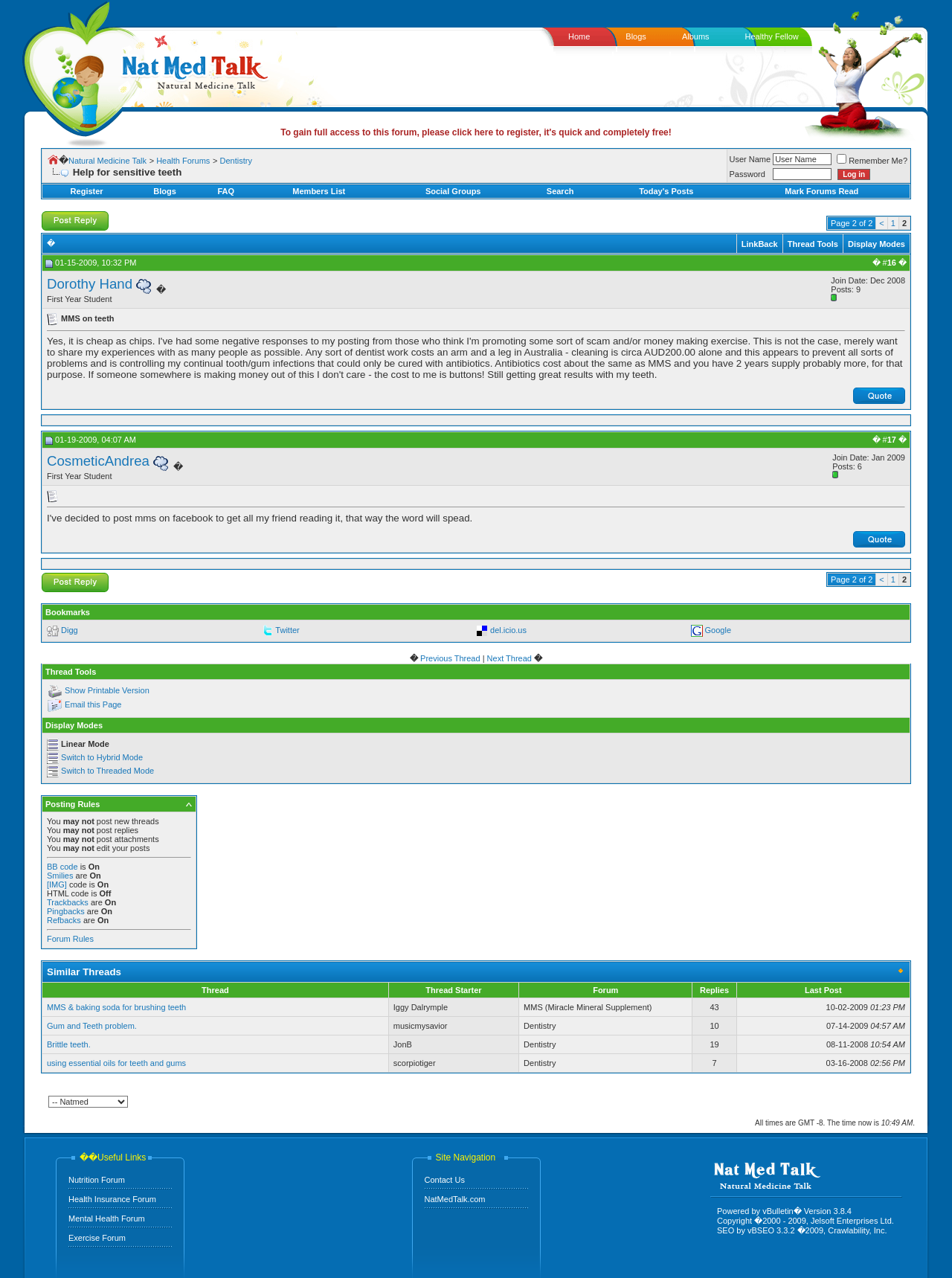Determine the bounding box coordinates of the clickable element to achieve the following action: 'Search for something'. Provide the coordinates as four float values between 0 and 1, formatted as [left, top, right, bottom].

[0.574, 0.146, 0.603, 0.153]